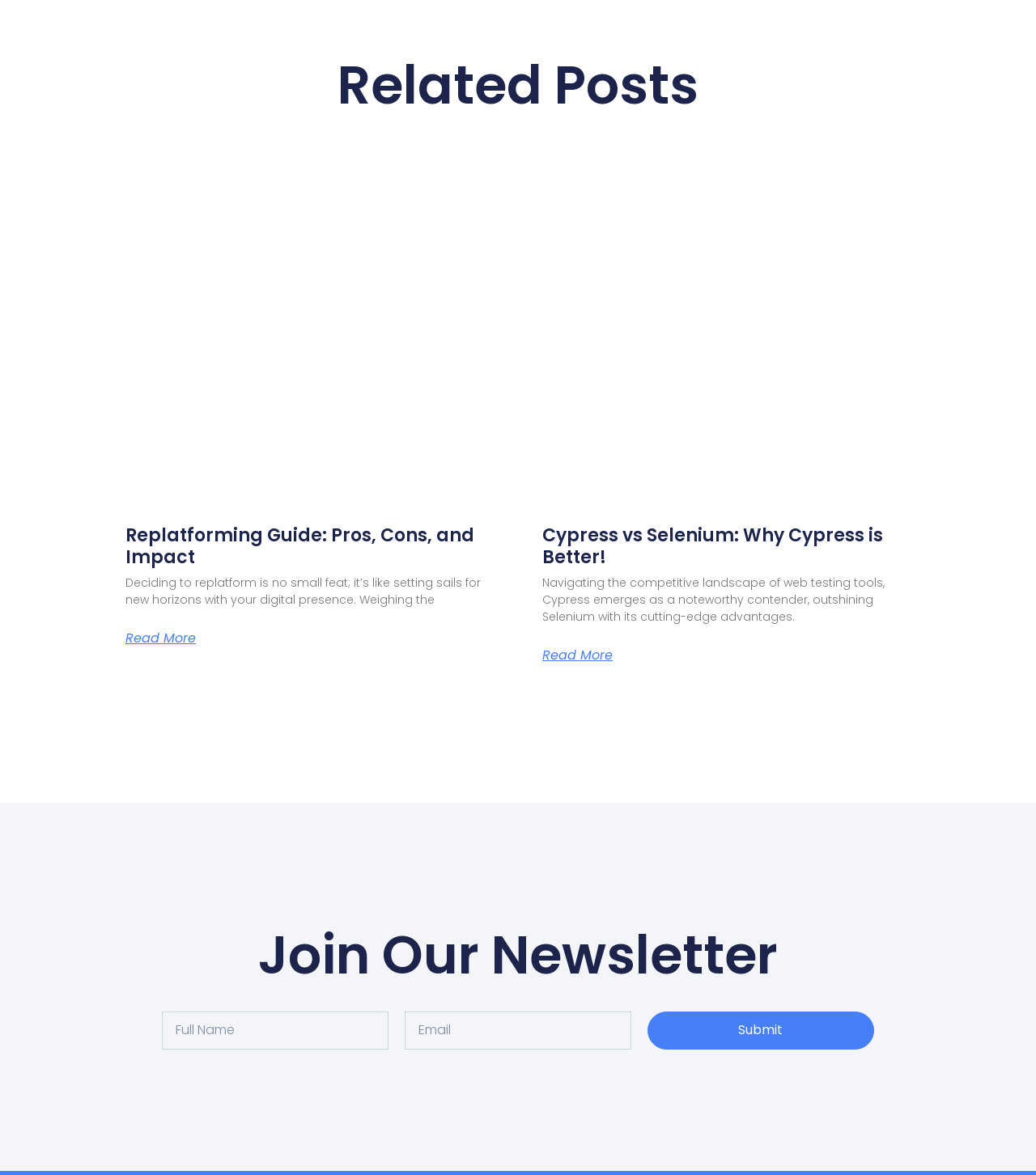Pinpoint the bounding box coordinates of the clickable element needed to complete the instruction: "Enter full name". The coordinates should be provided as four float numbers between 0 and 1: [left, top, right, bottom].

[0.156, 0.861, 0.375, 0.893]